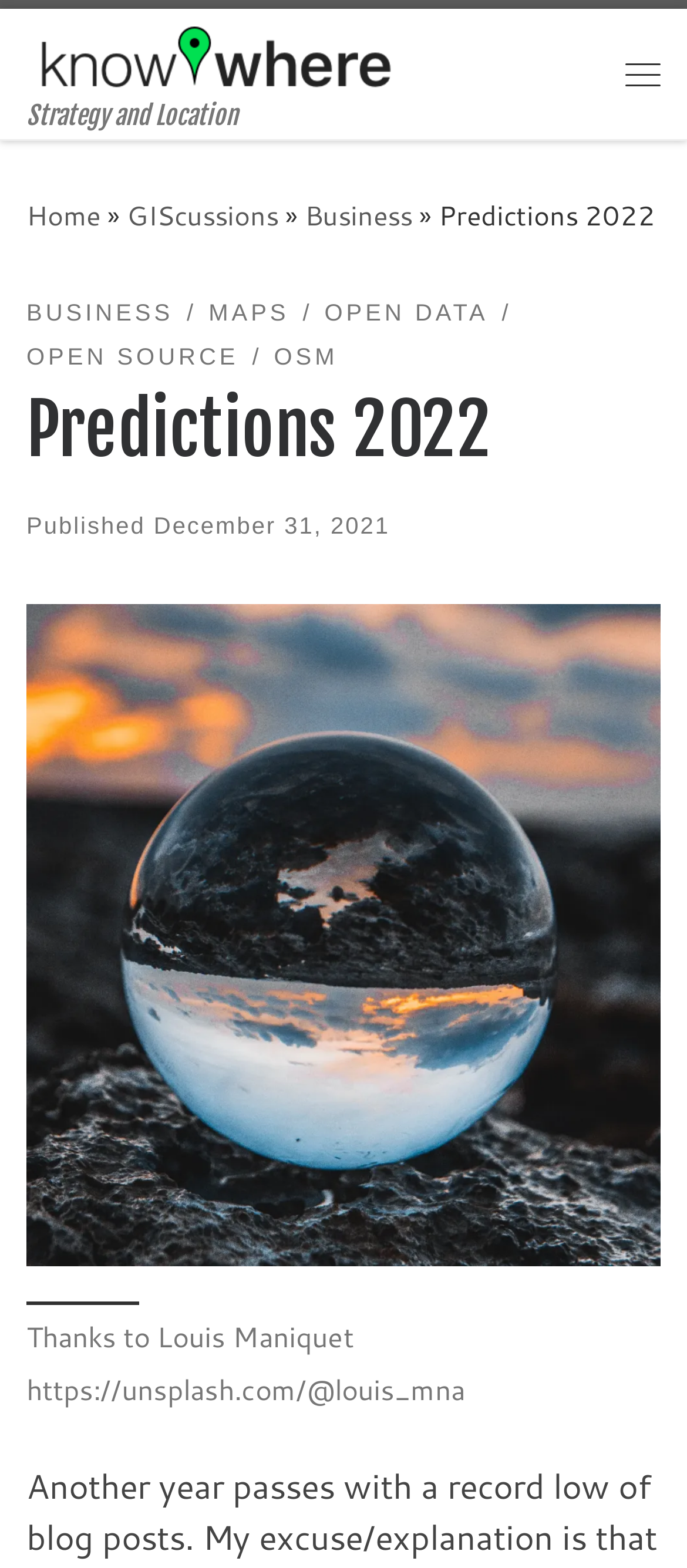Locate the bounding box coordinates of the element's region that should be clicked to carry out the following instruction: "Visit the 'GIScussions' page". The coordinates need to be four float numbers between 0 and 1, i.e., [left, top, right, bottom].

[0.185, 0.125, 0.405, 0.149]